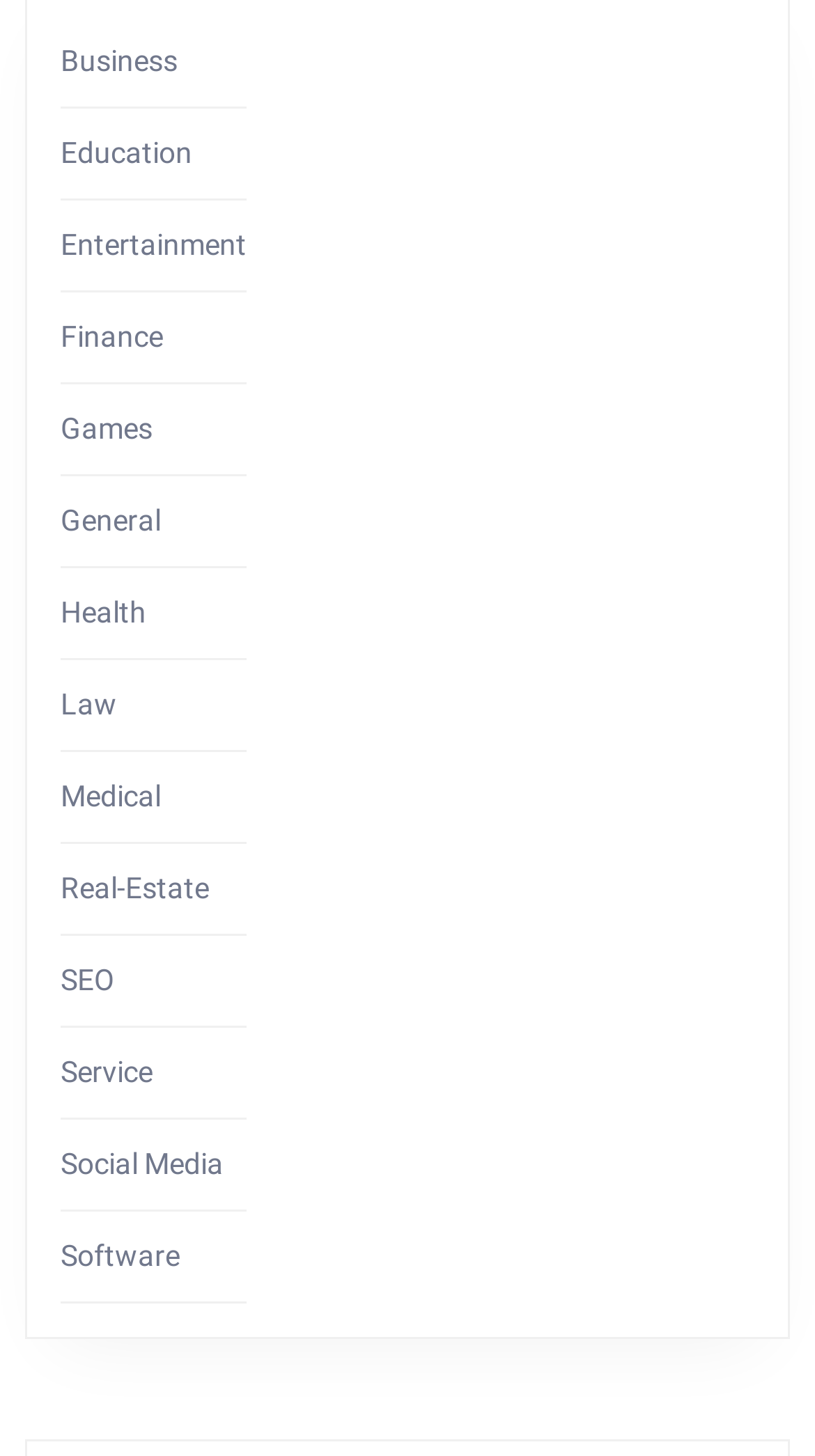Is there a category for Health?
Please provide a full and detailed response to the question.

I scanned the list of categories and found that Health is one of the options available, located near the middle of the list.